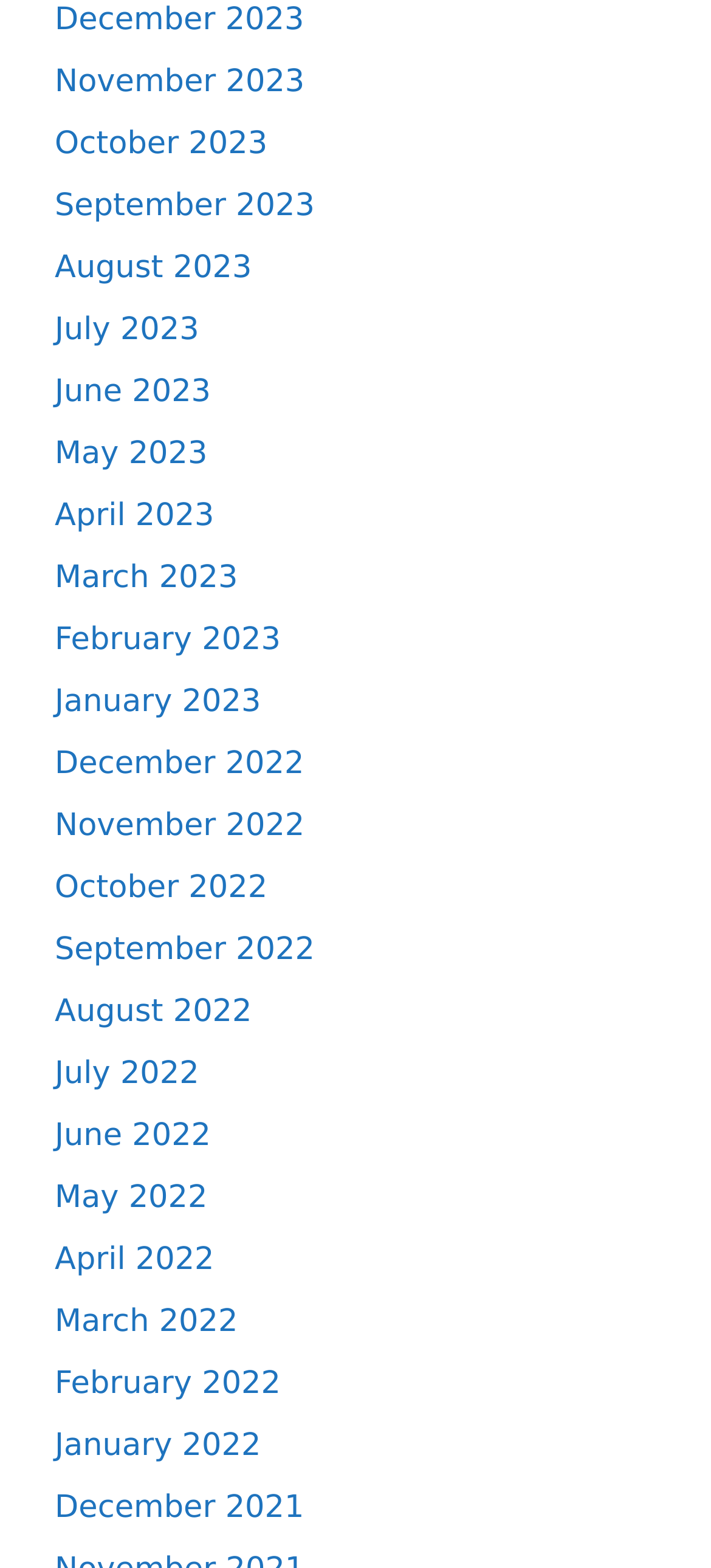For the following element description, predict the bounding box coordinates in the format (top-left x, top-left y, bottom-right x, bottom-right y). All values should be floating point numbers between 0 and 1. Description: September 2023

[0.077, 0.119, 0.443, 0.143]